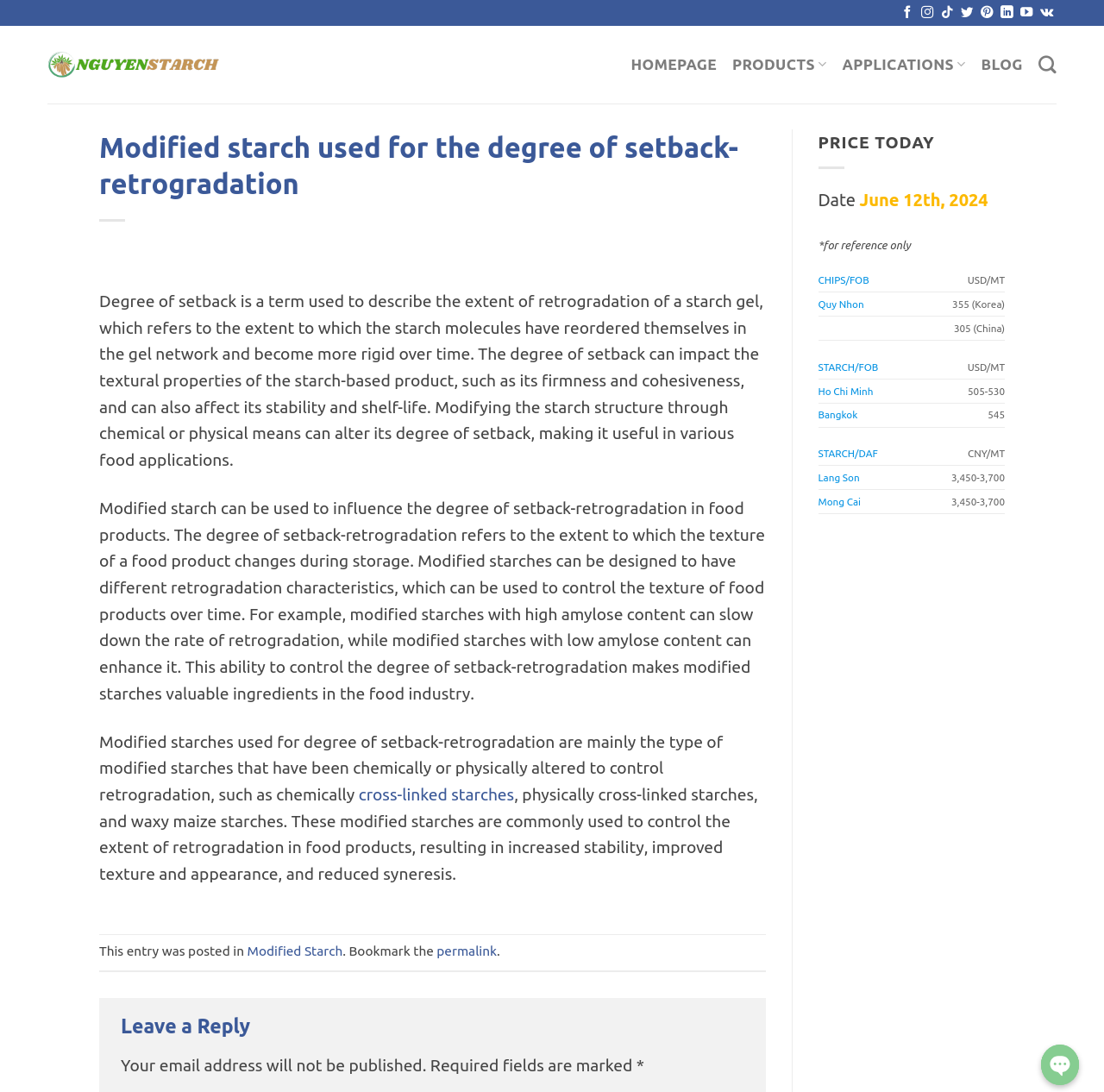Based on the image, provide a detailed response to the question:
What type of starches can slow down the rate of retrogradation?

Modified starches with high amylose content can slow down the rate of retrogradation, which is useful in controlling the texture of food products over time.